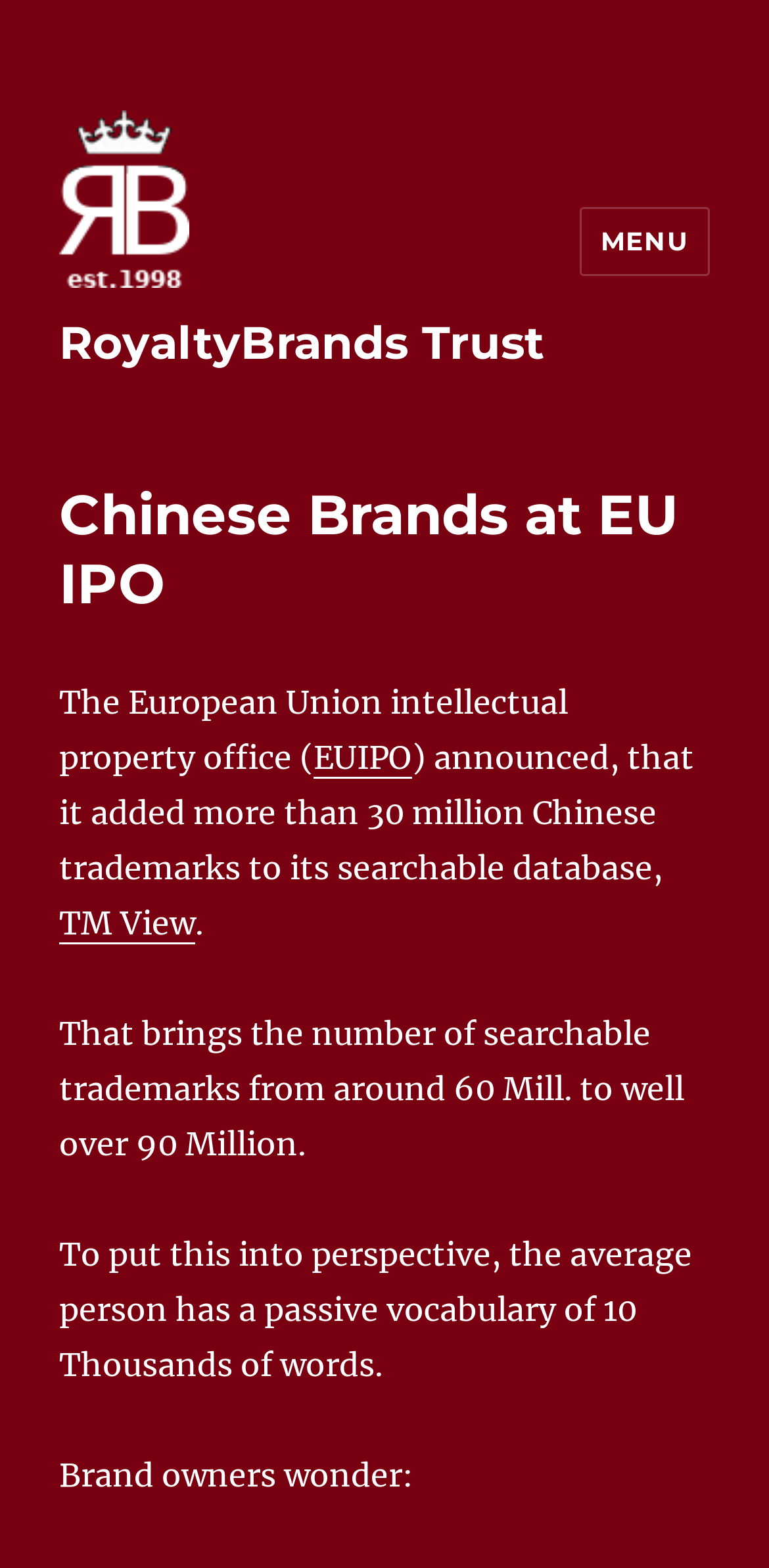Determine the bounding box coordinates of the UI element that matches the following description: "parent_node: RoyaltyBrands Trust". The coordinates should be four float numbers between 0 and 1 in the format [left, top, right, bottom].

[0.077, 0.07, 0.708, 0.184]